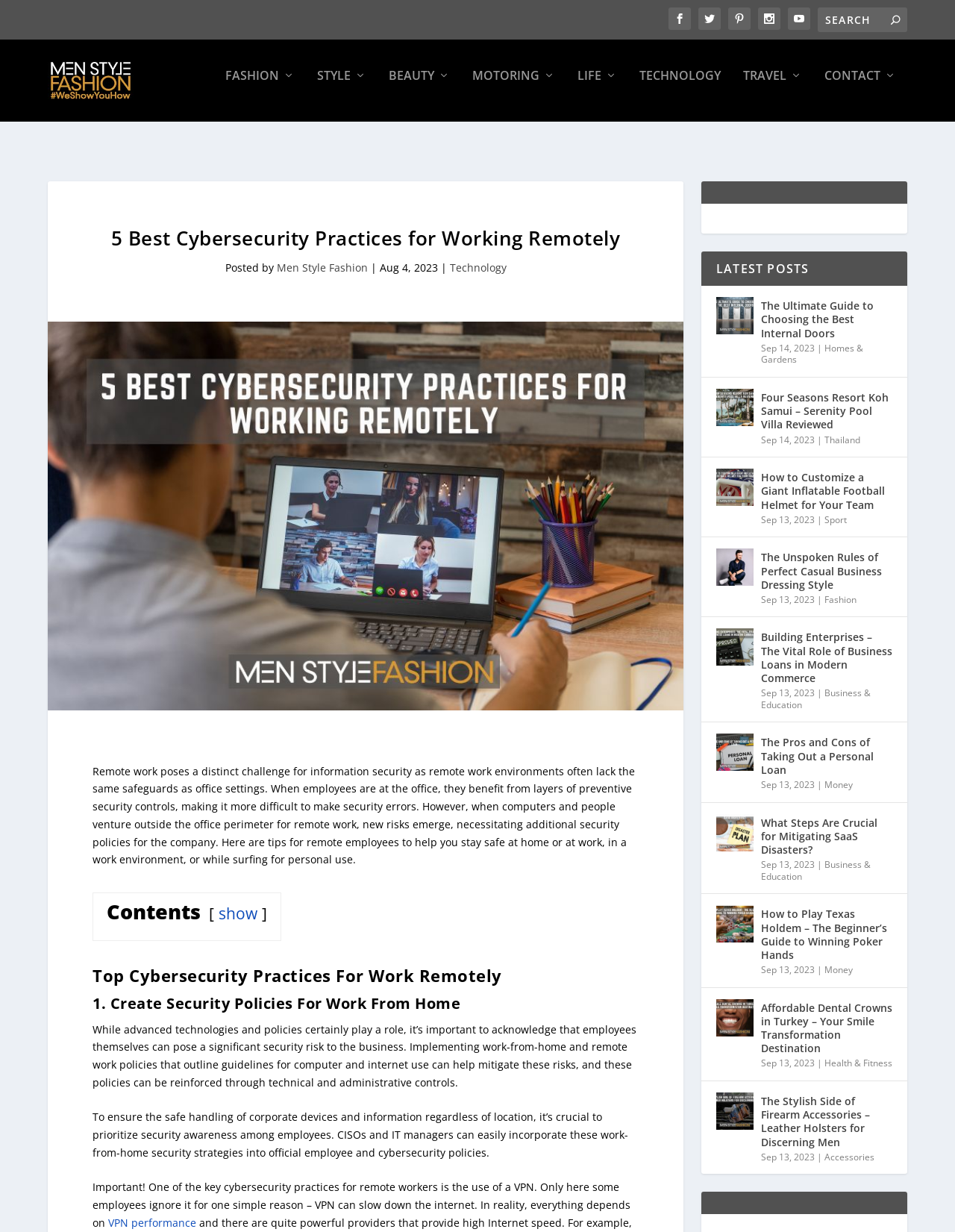What is the benefit of prioritizing security awareness among employees?
Carefully analyze the image and provide a thorough answer to the question.

The article states that prioritizing security awareness among employees can help ensure the safe handling of corporate devices and information, regardless of location, which is crucial for remote workers.